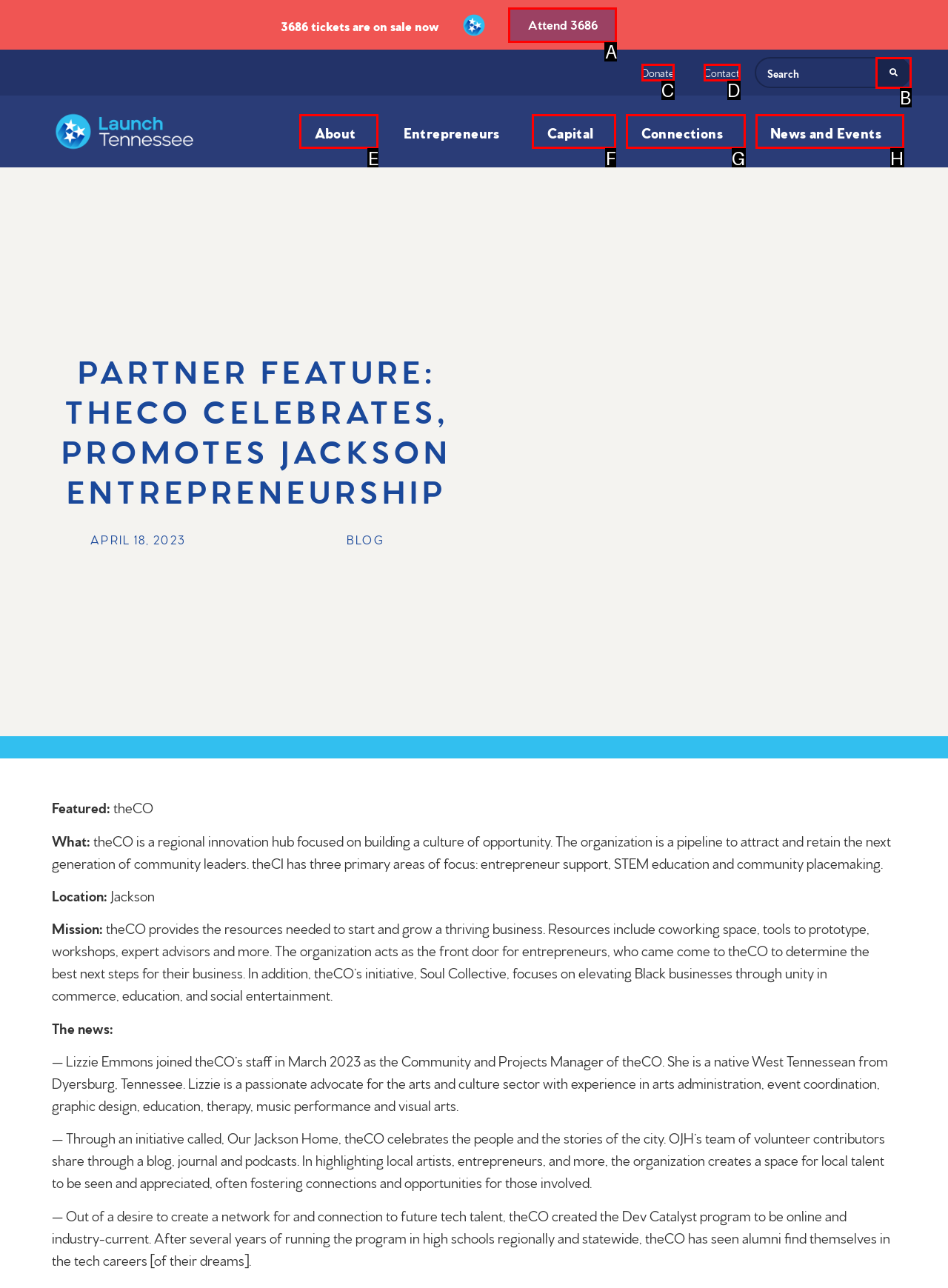From the given choices, determine which HTML element aligns with the description: News and Events Respond with the letter of the appropriate option.

H